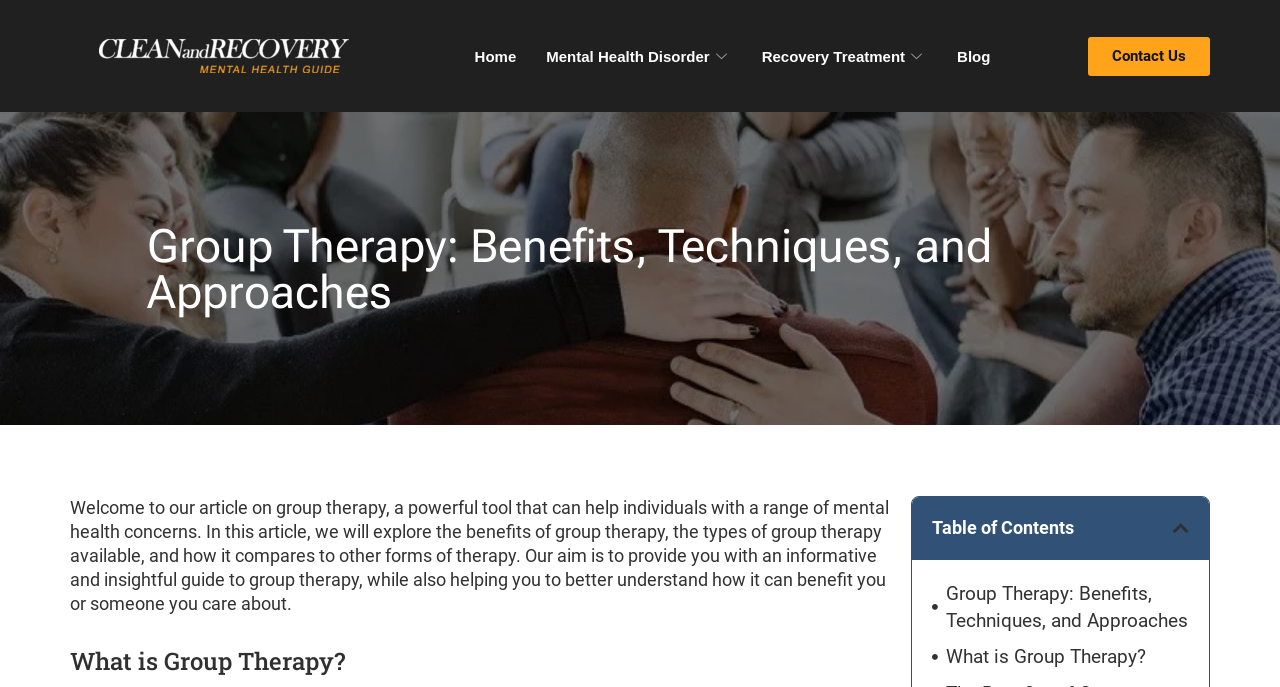Kindly respond to the following question with a single word or a brief phrase: 
What is the main topic of this article?

Group Therapy